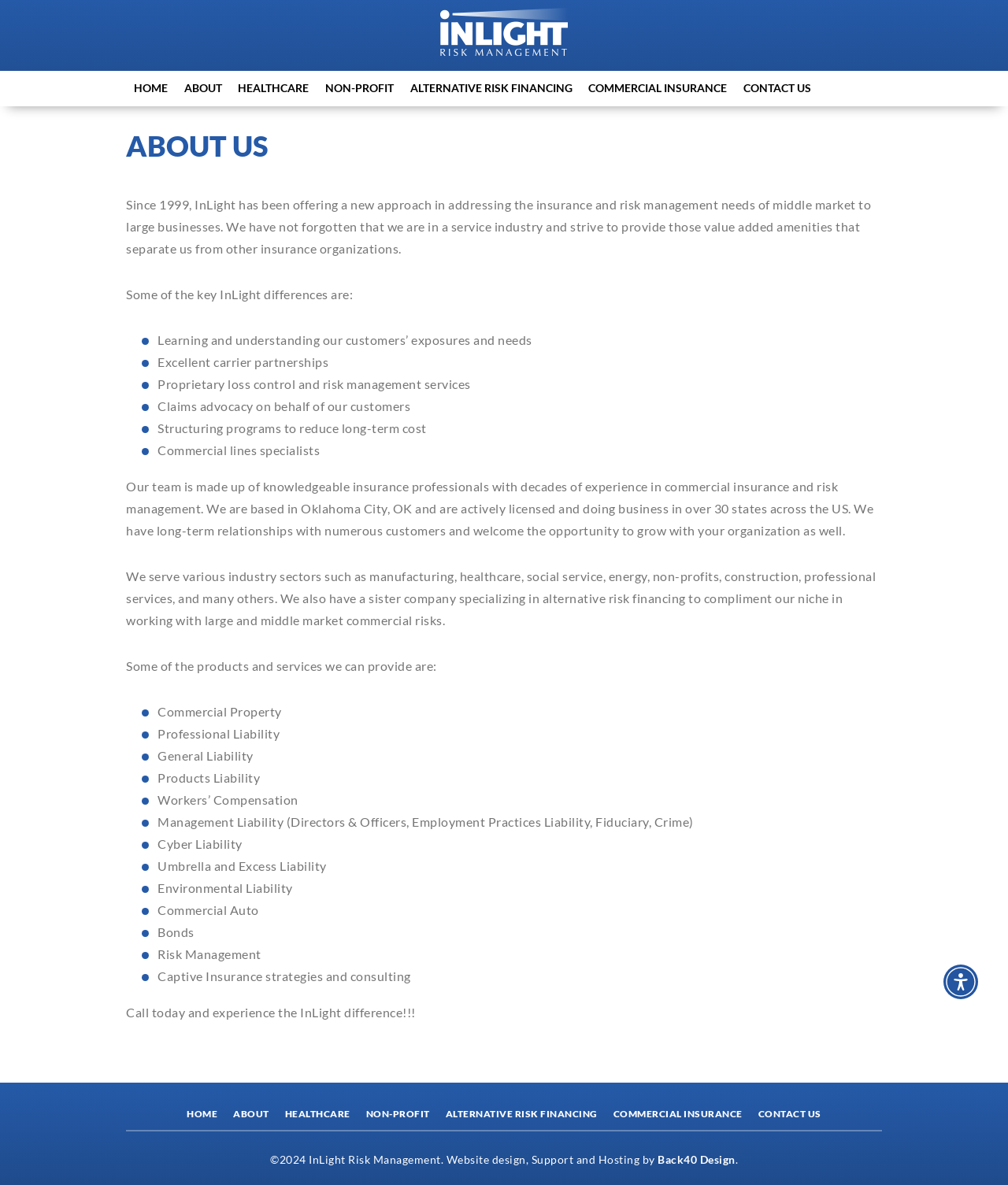Determine the bounding box coordinates of the UI element described by: "Back40 Design".

[0.652, 0.972, 0.729, 0.984]